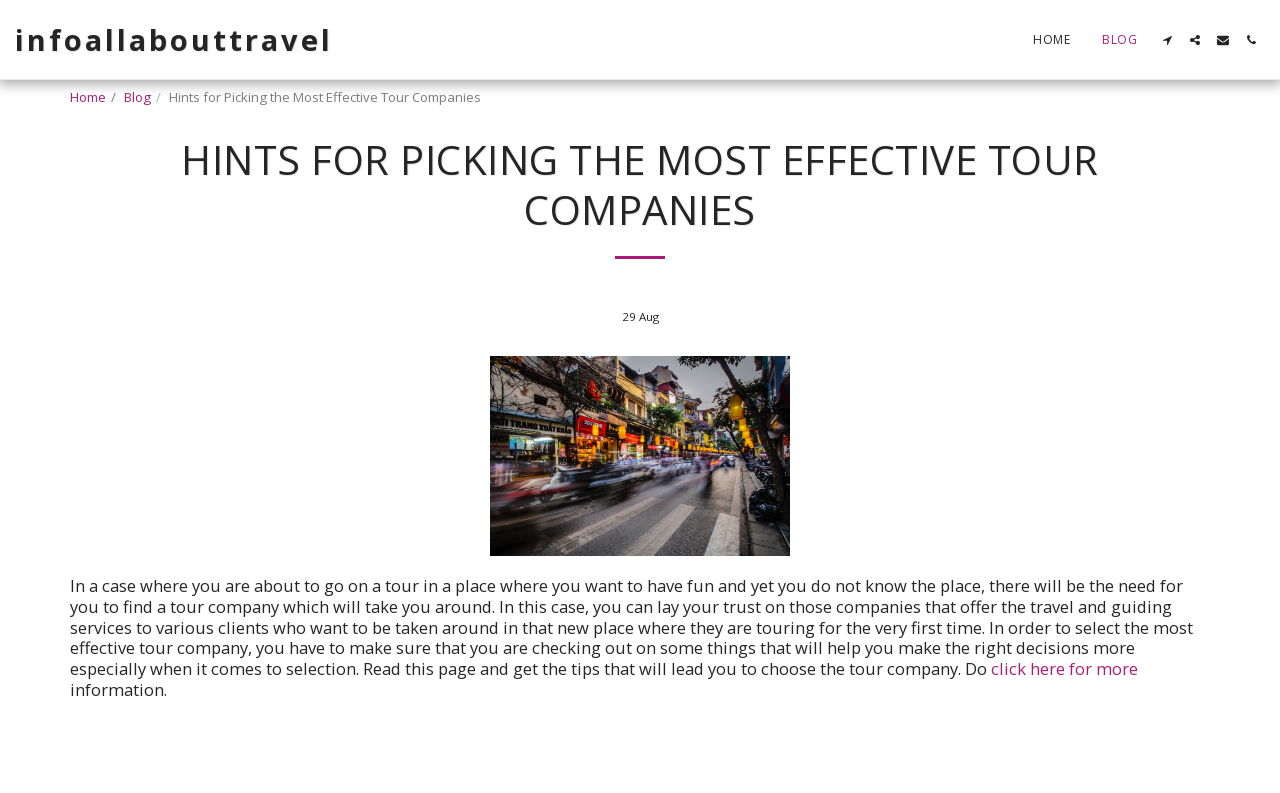Find the bounding box coordinates of the clickable area that will achieve the following instruction: "Click the link to read more".

[0.774, 0.828, 0.889, 0.857]